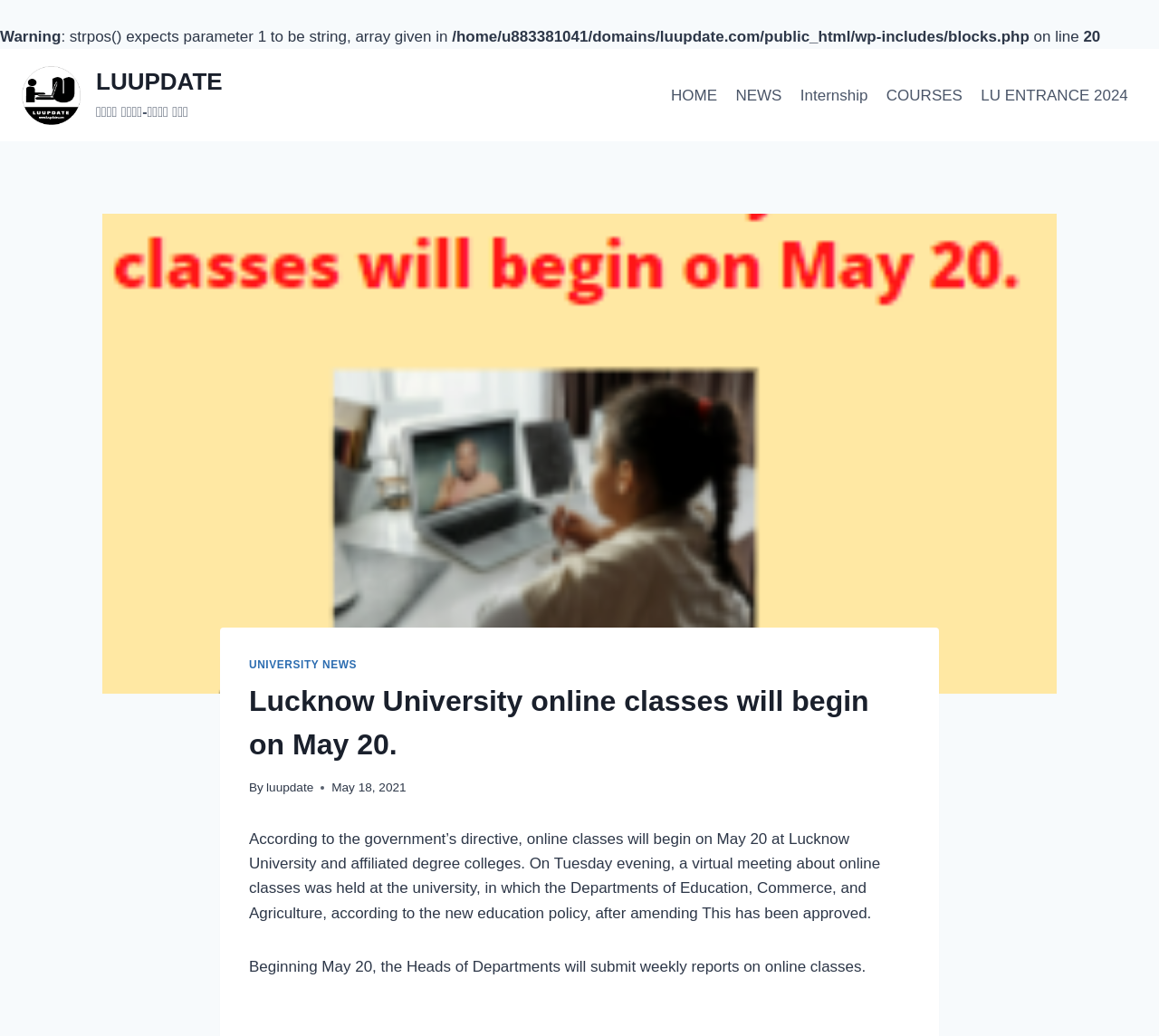Find the bounding box coordinates of the area that needs to be clicked in order to achieve the following instruction: "visit luupdate". The coordinates should be specified as four float numbers between 0 and 1, i.e., [left, top, right, bottom].

[0.23, 0.754, 0.27, 0.767]